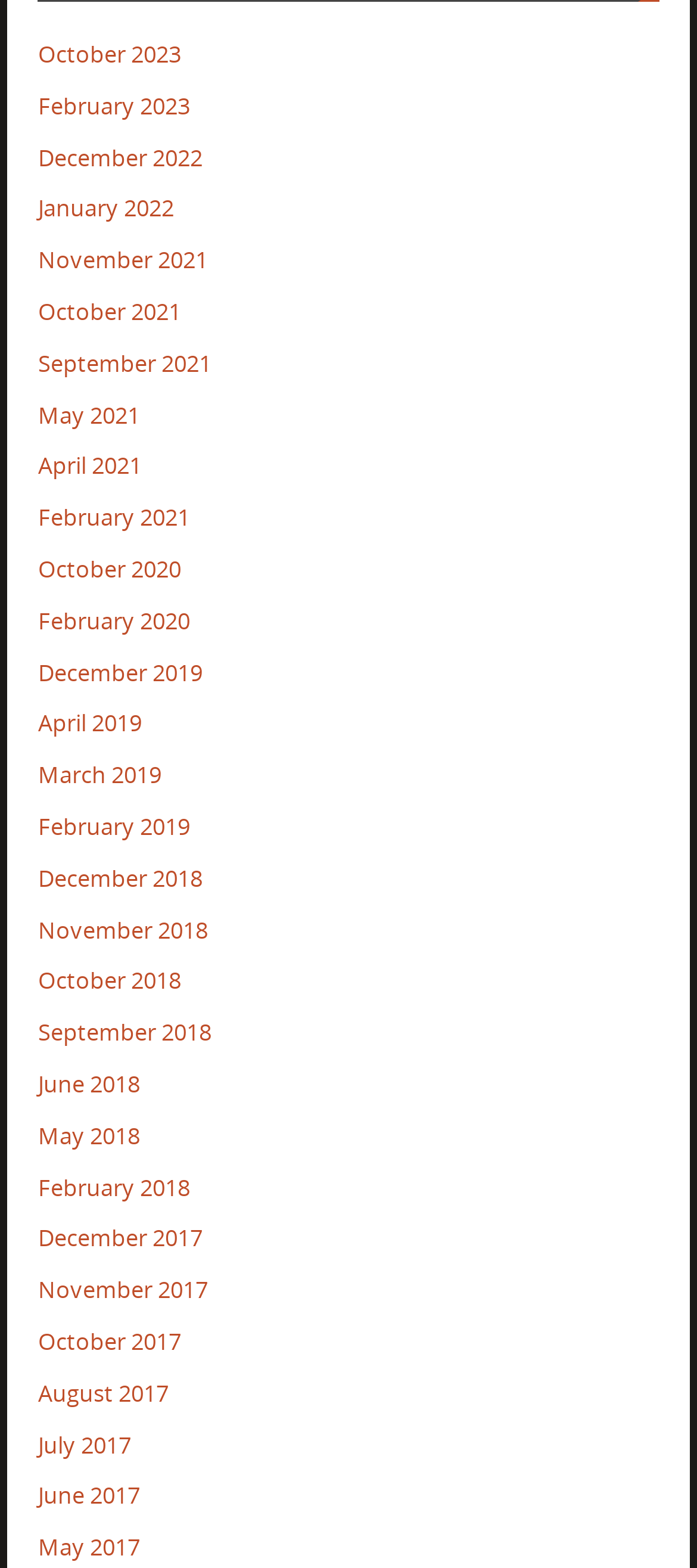Identify the bounding box coordinates for the element that needs to be clicked to fulfill this instruction: "view April 2021". Provide the coordinates in the format of four float numbers between 0 and 1: [left, top, right, bottom].

[0.055, 0.288, 0.203, 0.307]